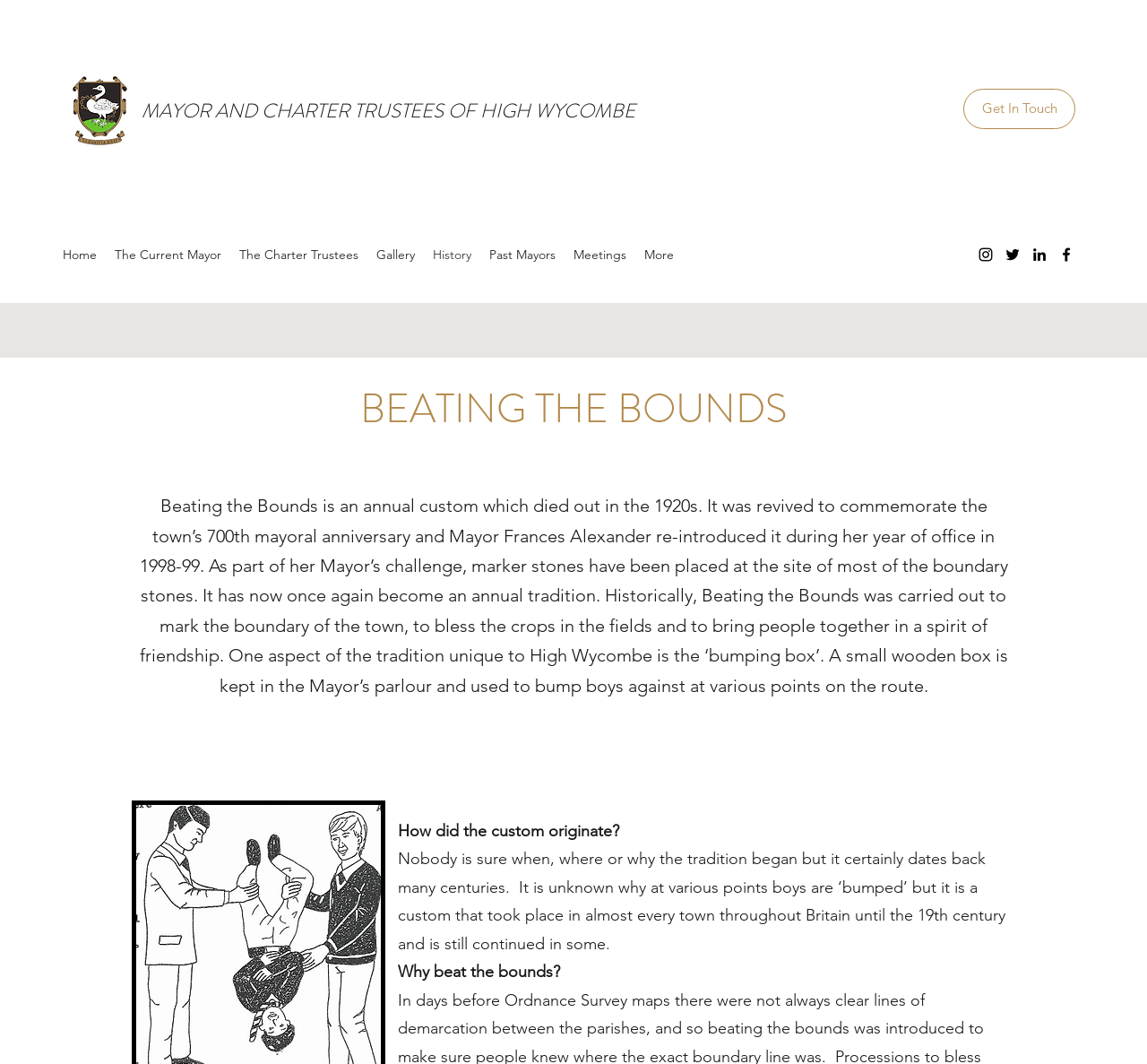Please respond to the question with a concise word or phrase:
What is the name of the town?

High Wycombe